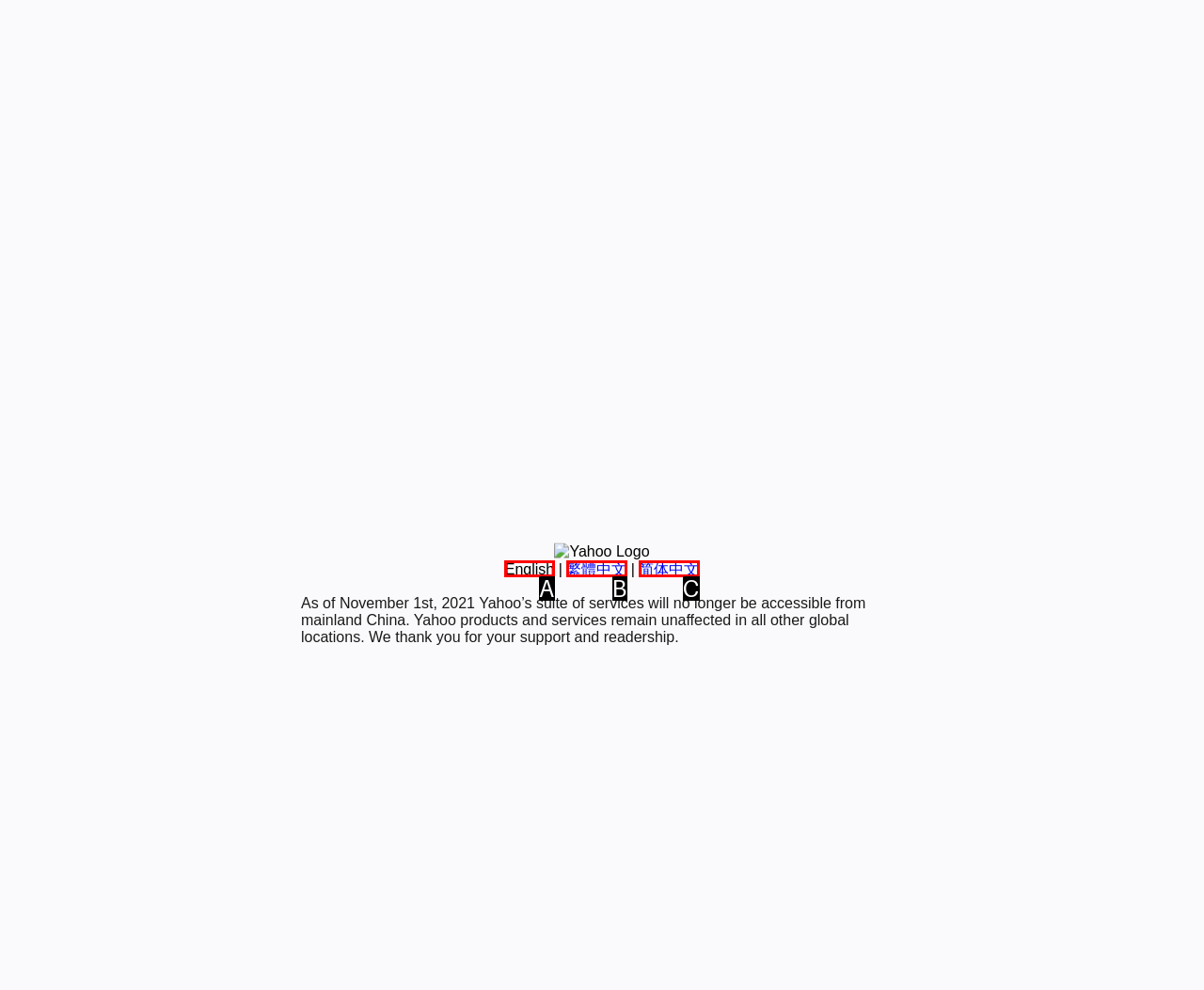Tell me which one HTML element best matches the description: English Answer with the option's letter from the given choices directly.

A